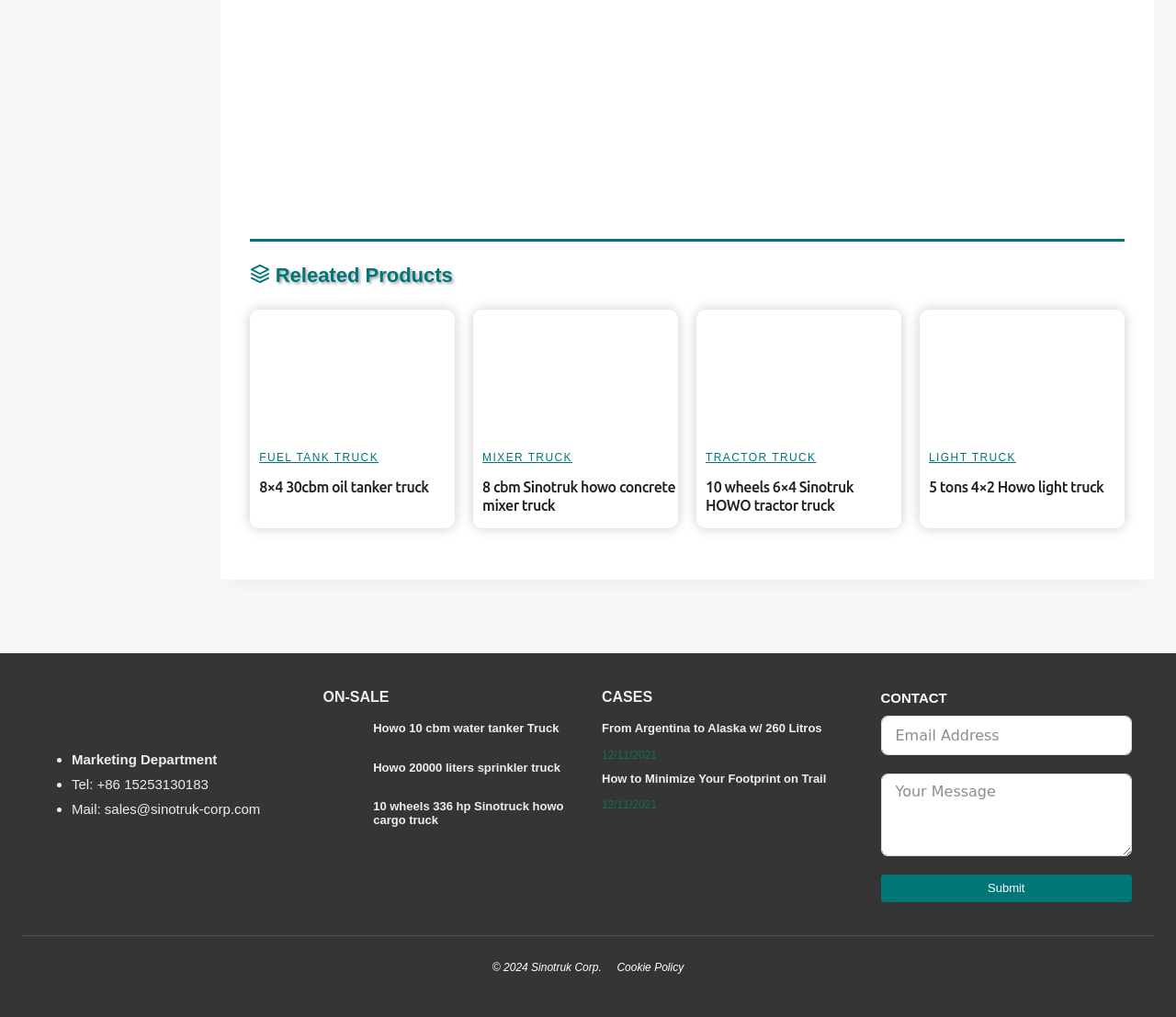Please find the bounding box coordinates of the section that needs to be clicked to achieve this instruction: "Submit the contact form".

[0.749, 0.86, 0.962, 0.887]